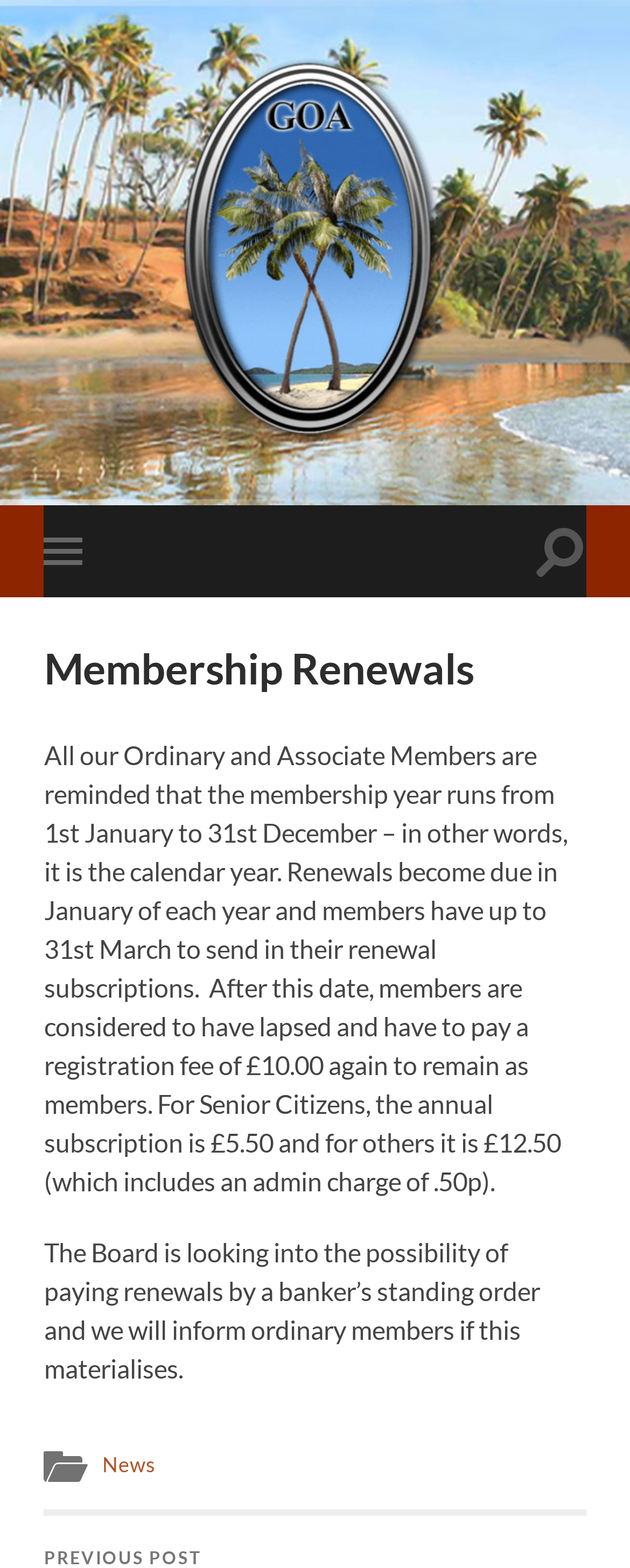What is the deadline for sending renewal subscriptions?
Answer the question with a detailed and thorough explanation.

The webpage mentions that members have up to 31st March to send in their renewal subscriptions, after which they will be considered to have lapsed and will need to pay a registration fee.